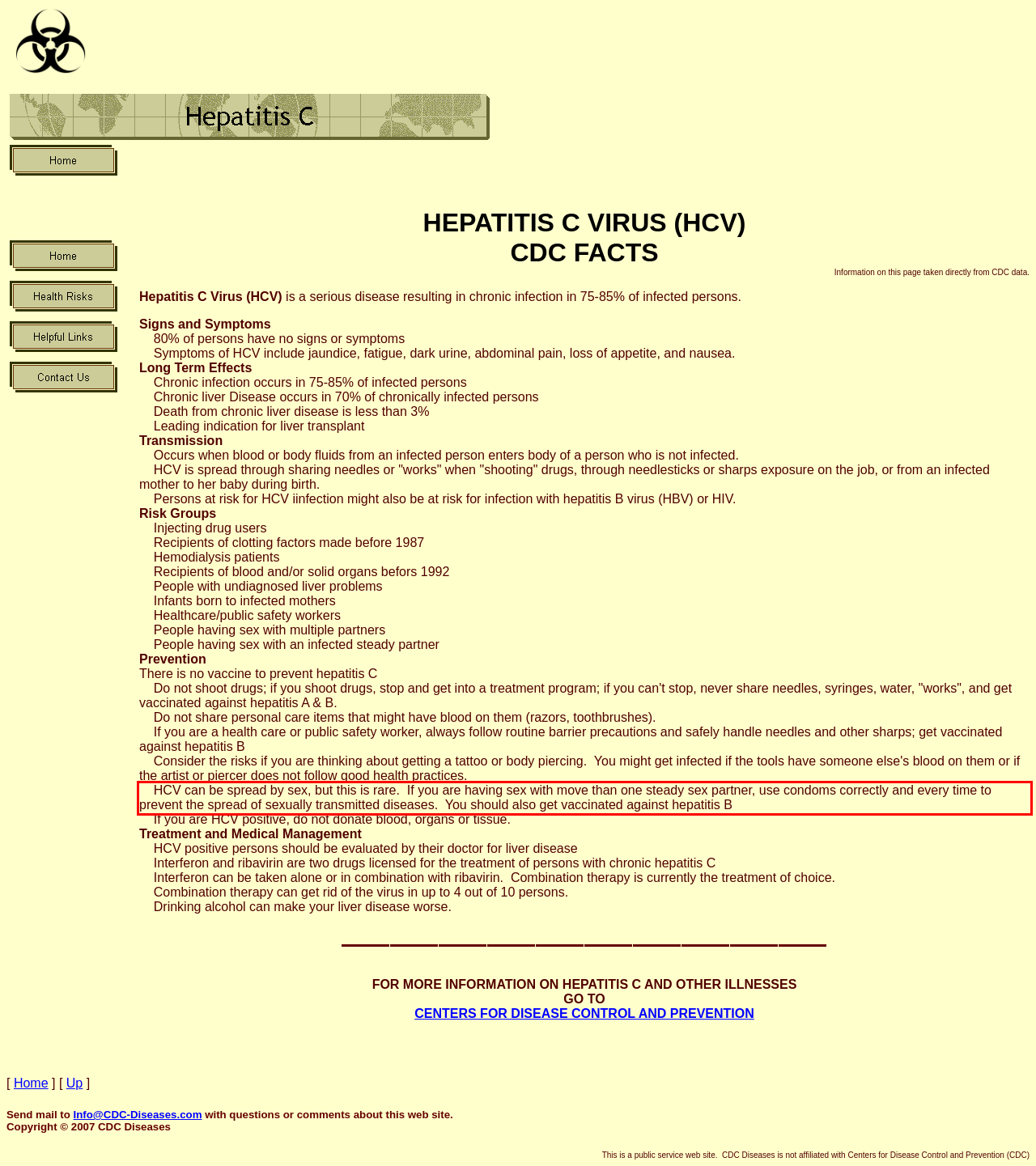View the screenshot of the webpage and identify the UI element surrounded by a red bounding box. Extract the text contained within this red bounding box.

HCV can be spread by sex, but this is rare. If you are having sex with move than one steady sex partner, use condoms correctly and every time to prevent the spread of sexually transmitted diseases. You should also get vaccinated against hepatitis B